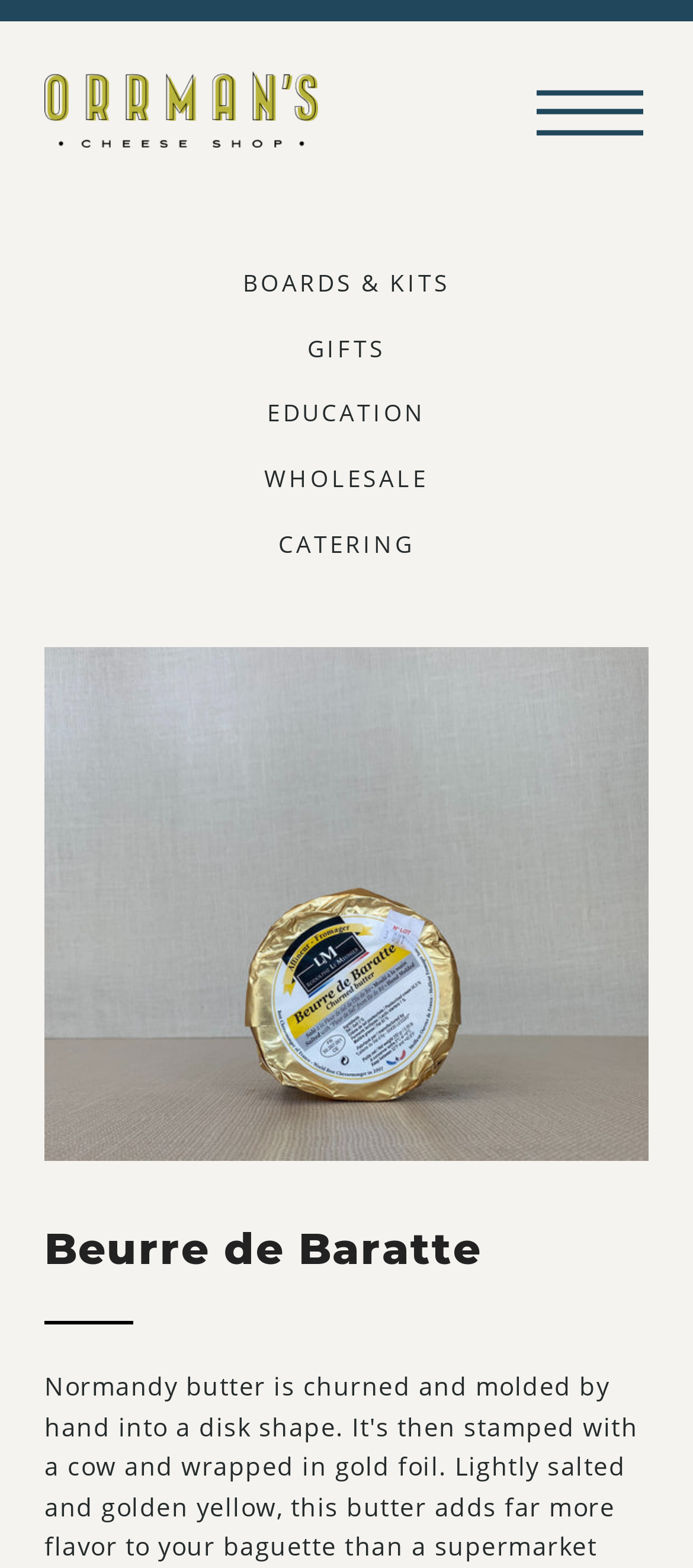Determine the bounding box for the UI element described here: "Boards & Kits".

[0.351, 0.17, 0.649, 0.191]